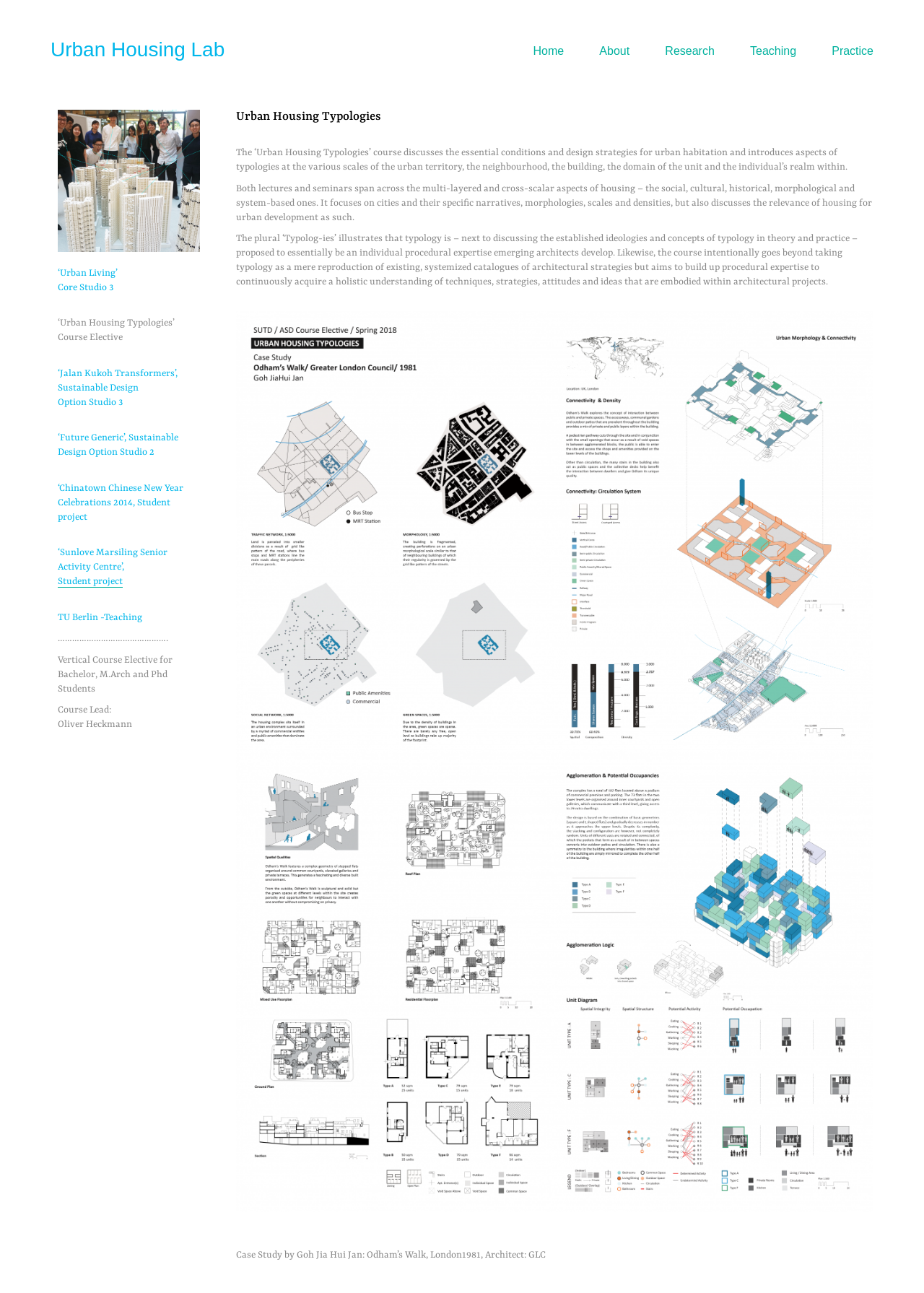Answer succinctly with a single word or phrase:
What is the name of the course lead?

Oliver Heckmann